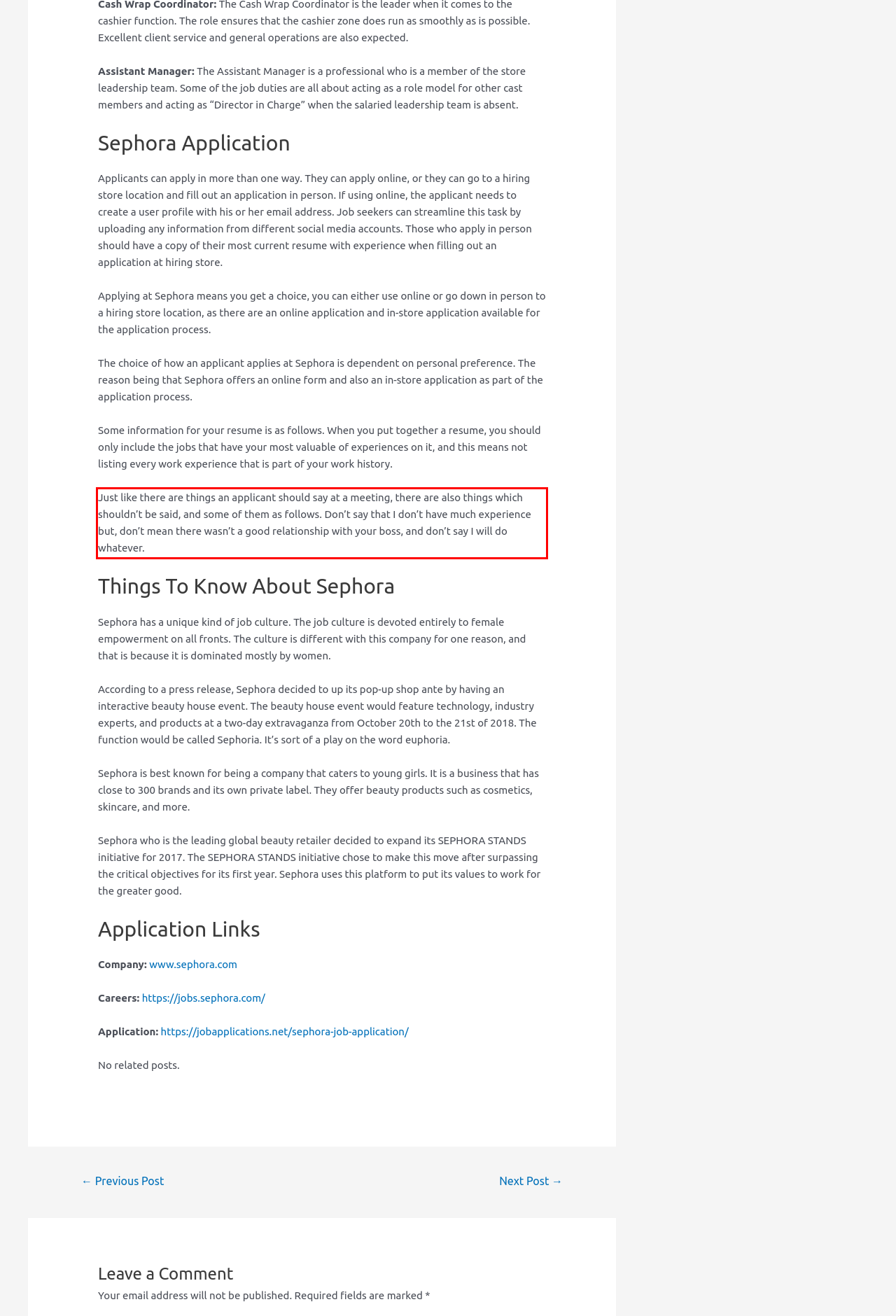Using the provided screenshot, read and generate the text content within the red-bordered area.

Just like there are things an applicant should say at a meeting, there are also things which shouldn’t be said, and some of them as follows. Don’t say that I don’t have much experience but, don’t mean there wasn’t a good relationship with your boss, and don’t say I will do whatever.